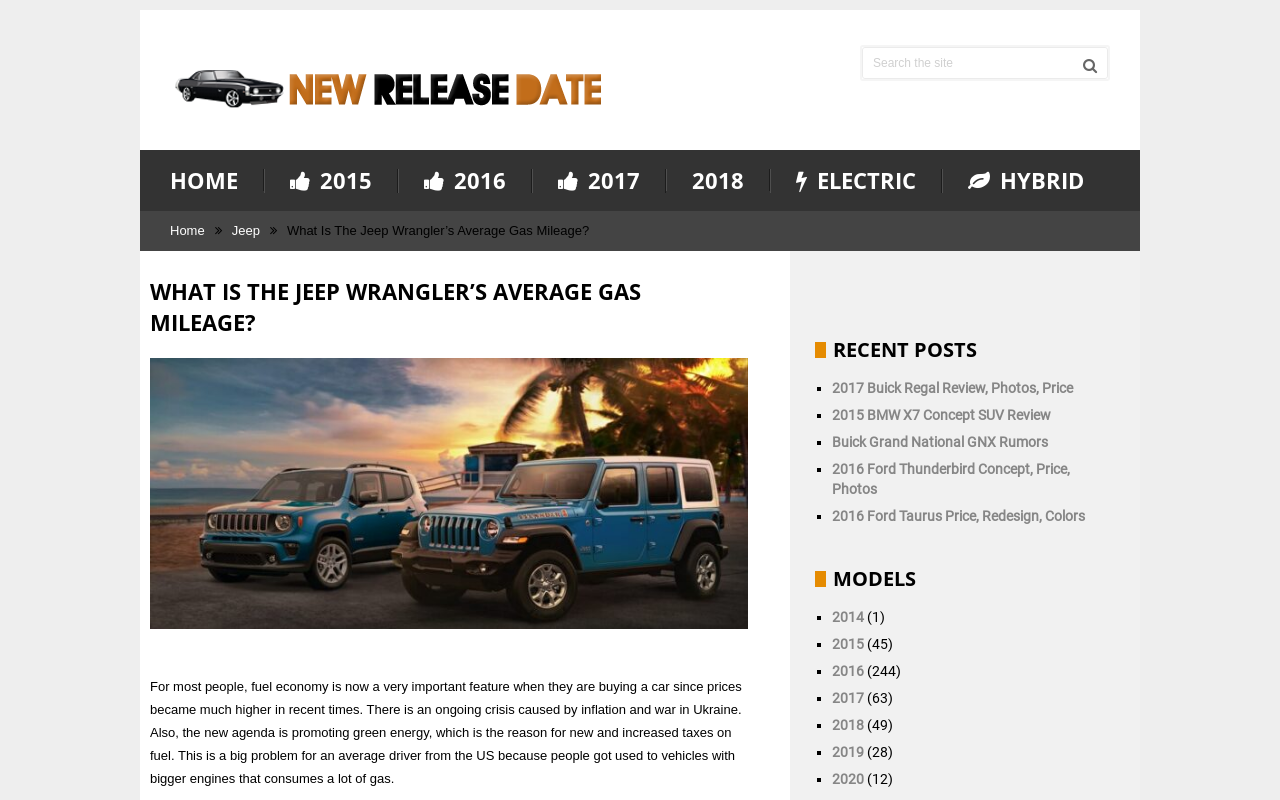What is the theme of the recent posts section?
Please give a detailed and elaborate answer to the question.

The recent posts section lists several links to car reviews, including the 2017 Buick Regal, 2015 BMW X7 Concept SUV, and others, indicating that the theme of this section is car reviews.